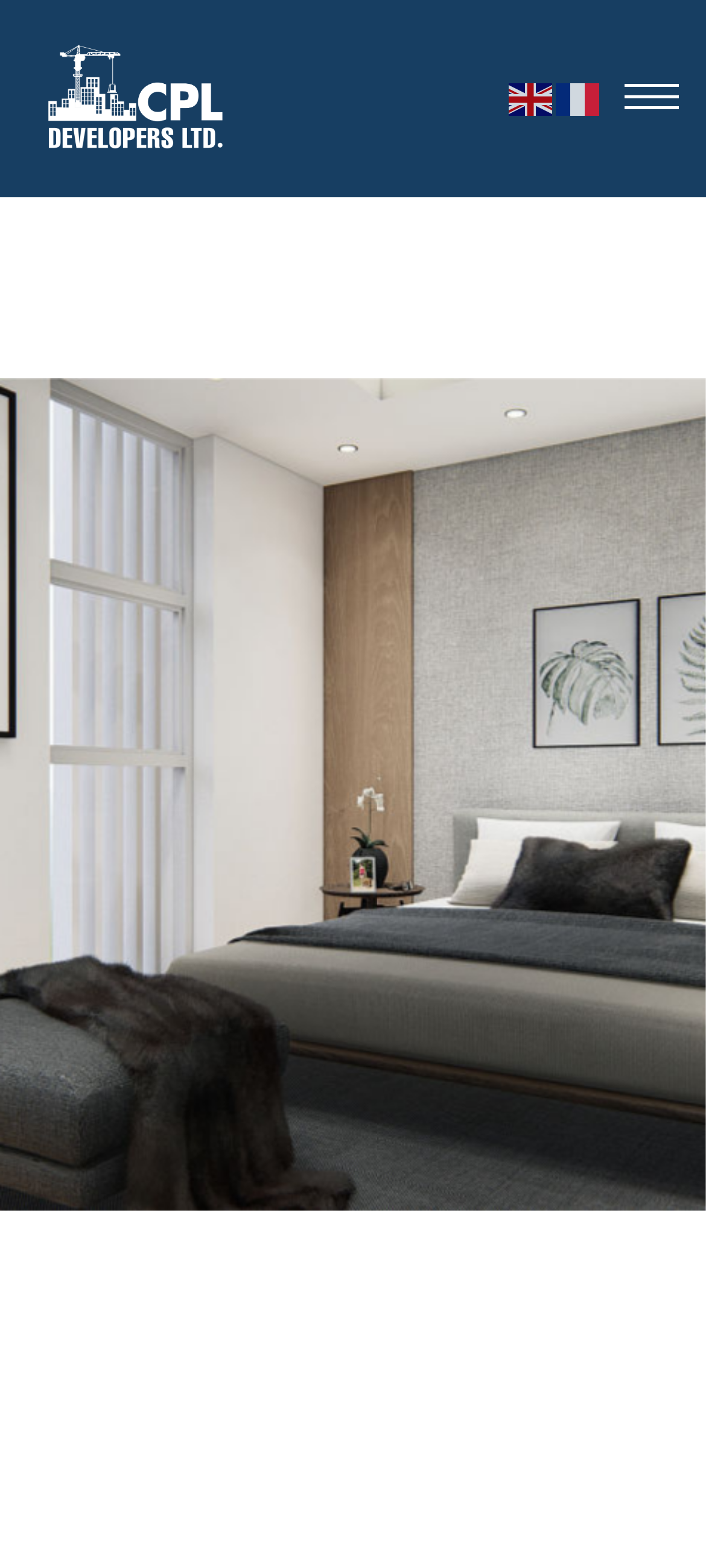Create a detailed summary of the webpage's content and design.

The webpage is about One Luxe House, a luxury apartment complex. At the top left, there is a link with no text. To the right of this link, there are two language options, "en" and "fr", each accompanied by a small flag icon. 

Below these language options, there are four groups of elements, each taking up the full width of the page. These groups are likely navigation tabs or sliders, as they all have the same bounding box coordinates. 

The meta description mentions that One Luxe House offers luxury apartments with premium finishing materials and top-of-the-line appliances, positioned at a specific location, starting from US$ 175,000. However, this information is not explicitly displayed on the webpage.